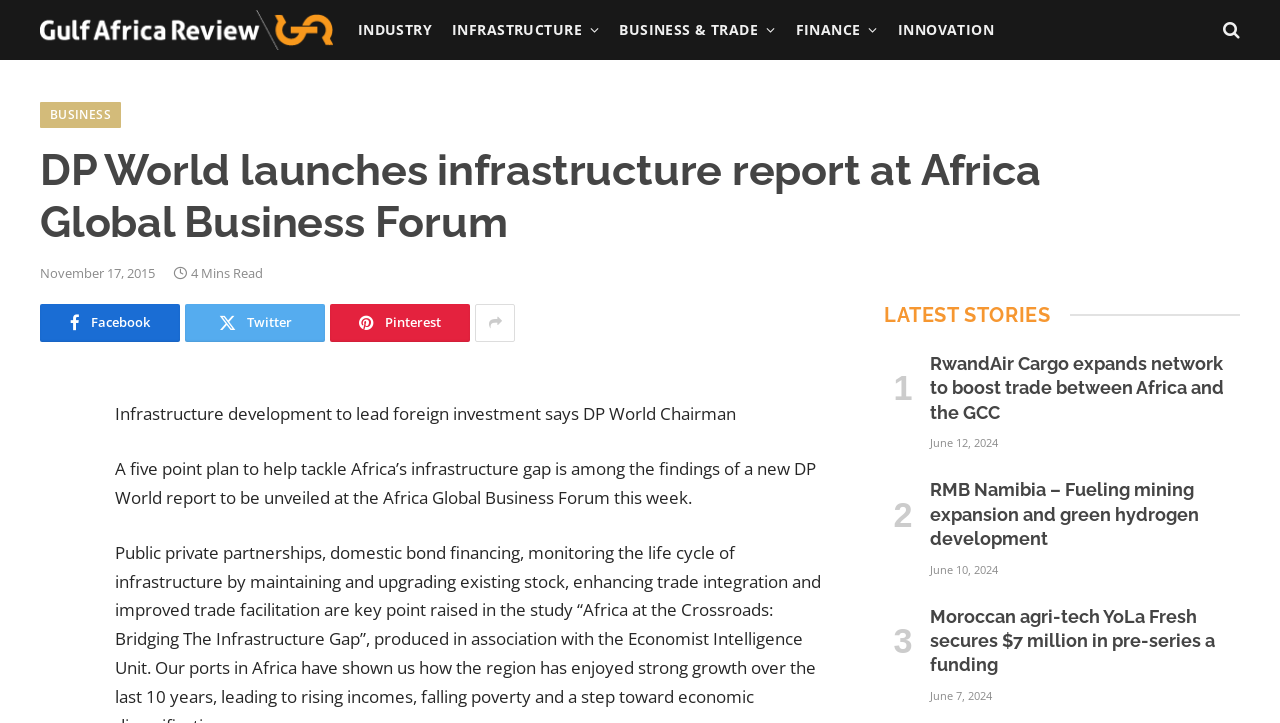Provide a one-word or short-phrase answer to the question:
What is the date of the article 'RwandAir Cargo expands network to boost trade between Africa and the GCC'?

June 12, 2024